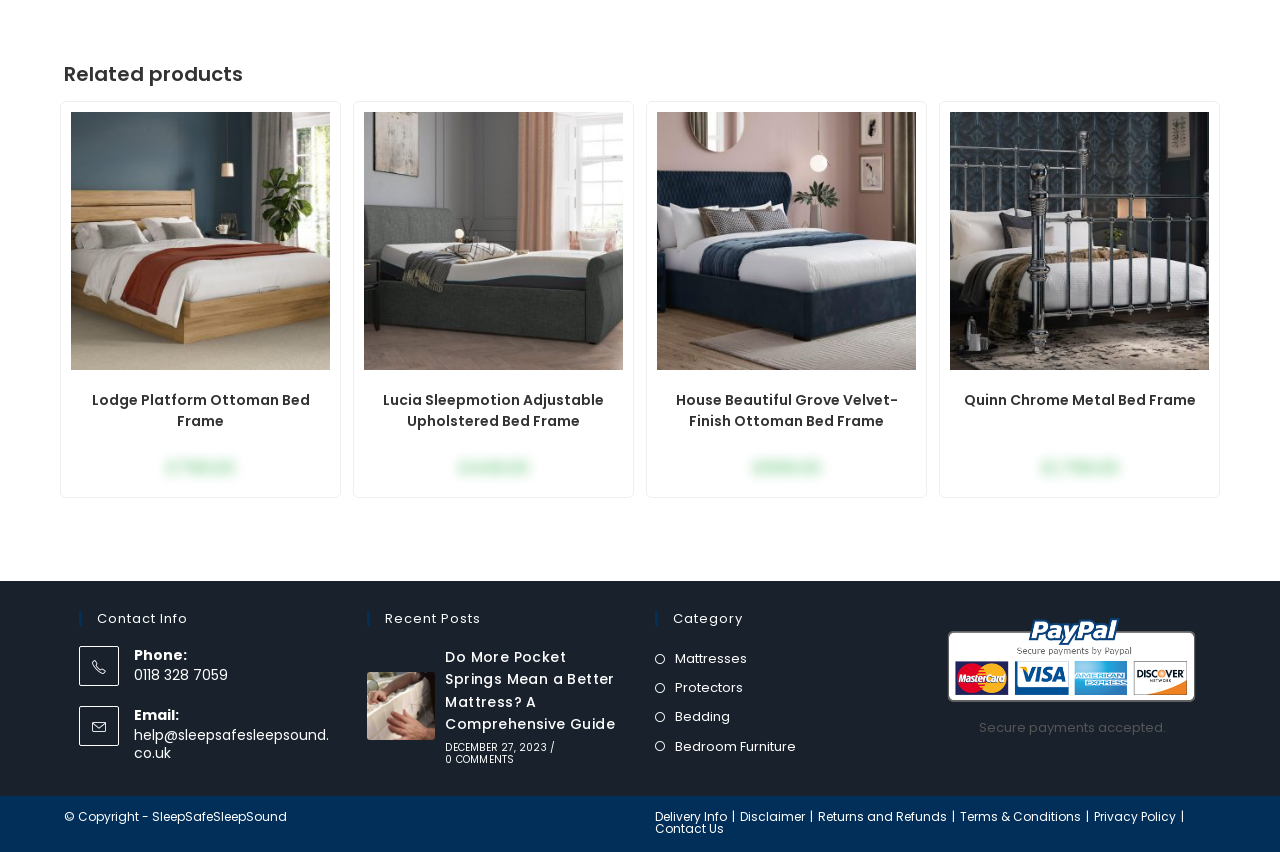What type of products are listed under 'Category'?
Please give a detailed answer to the question using the information shown in the image.

I found the answer by looking at the 'Category' section, where I saw four links with icons, labeled as 'Mattresses', 'Protectors', 'Bedding', and 'Bedroom Furniture'.